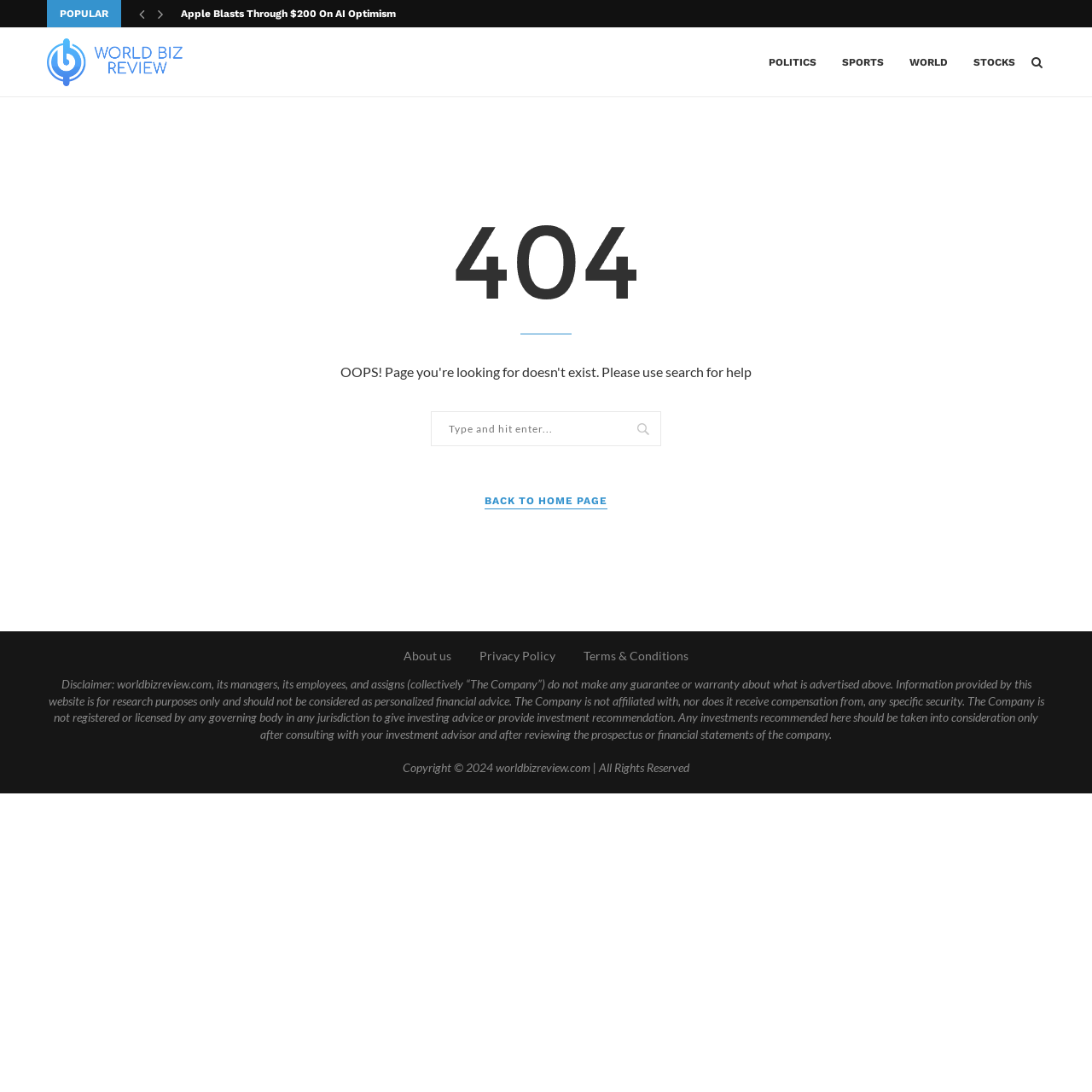Using the description: "Back to Home Page", identify the bounding box of the corresponding UI element in the screenshot.

[0.444, 0.451, 0.556, 0.466]